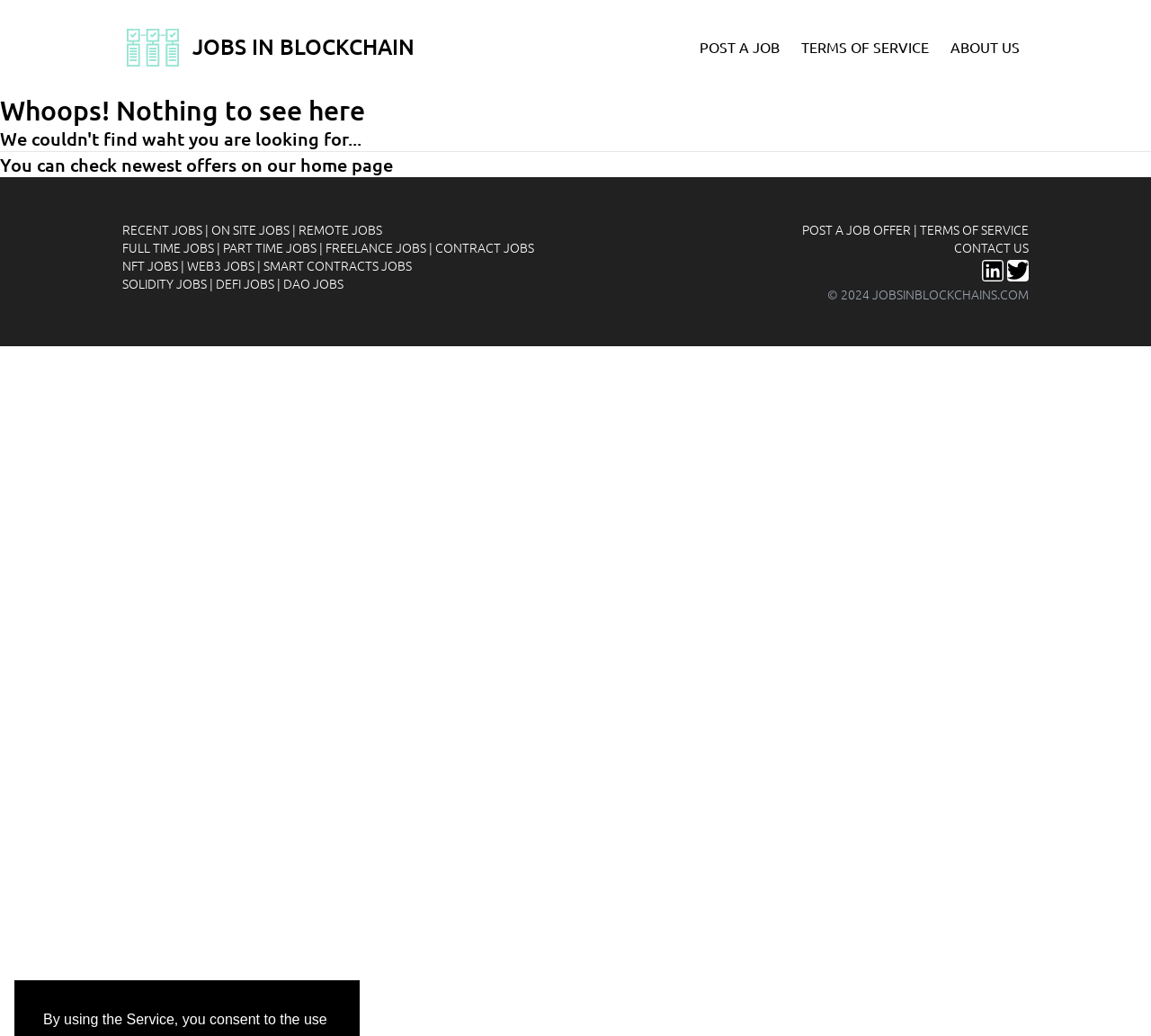With reference to the image, please provide a detailed answer to the following question: What is the copyright information at the bottom of the webpage?

The copyright information is located at the bottom of the webpage, stating '© 2024 JOBSINBLOCKCHAINS.COM', indicating that the website is owned by JOBSINBLOCKCHAINS.COM and is copyrighted until 2024.